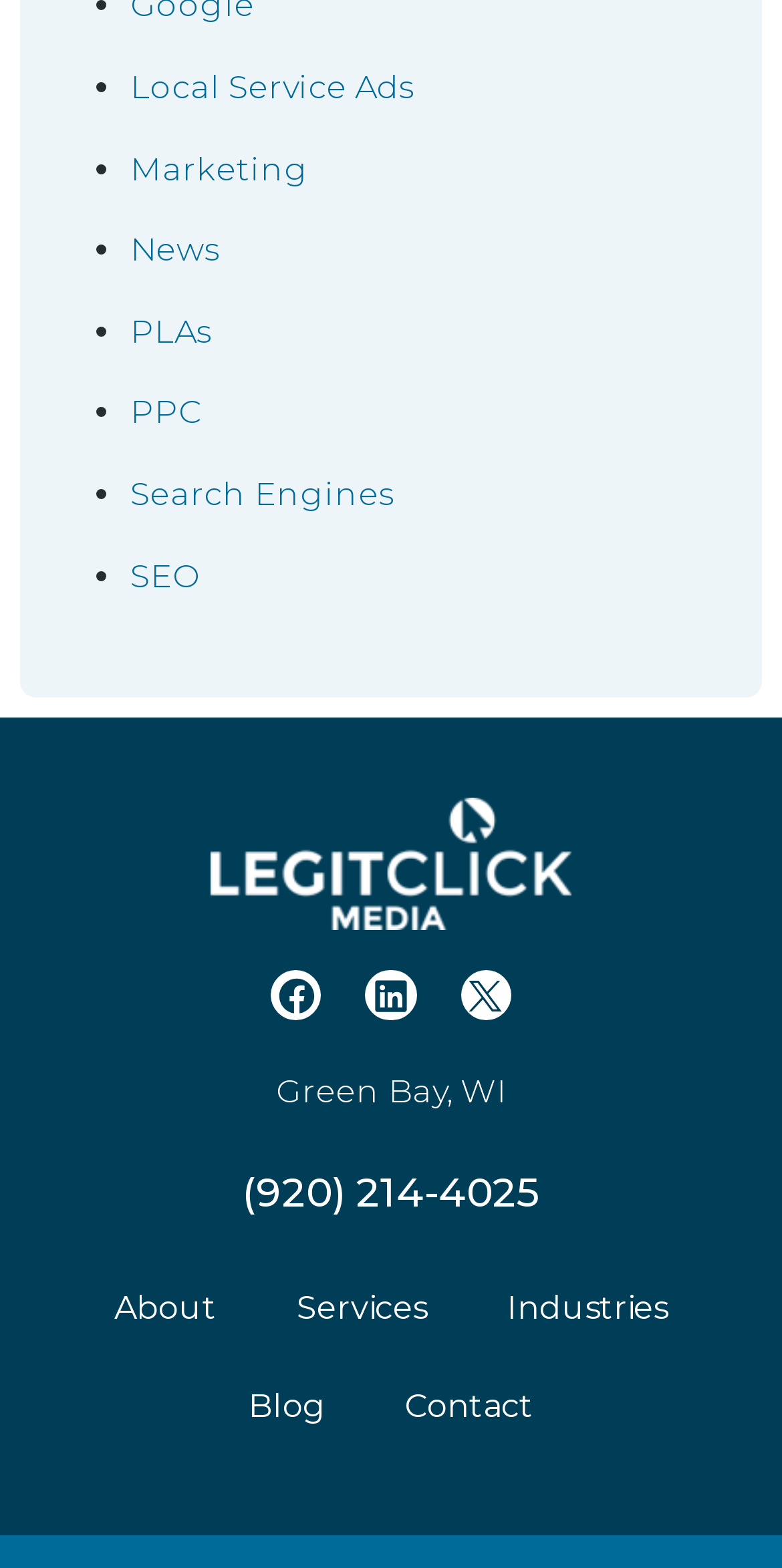Can you find the bounding box coordinates for the UI element given this description: "Search Engines"? Provide the coordinates as four float numbers between 0 and 1: [left, top, right, bottom].

[0.167, 0.303, 0.505, 0.327]